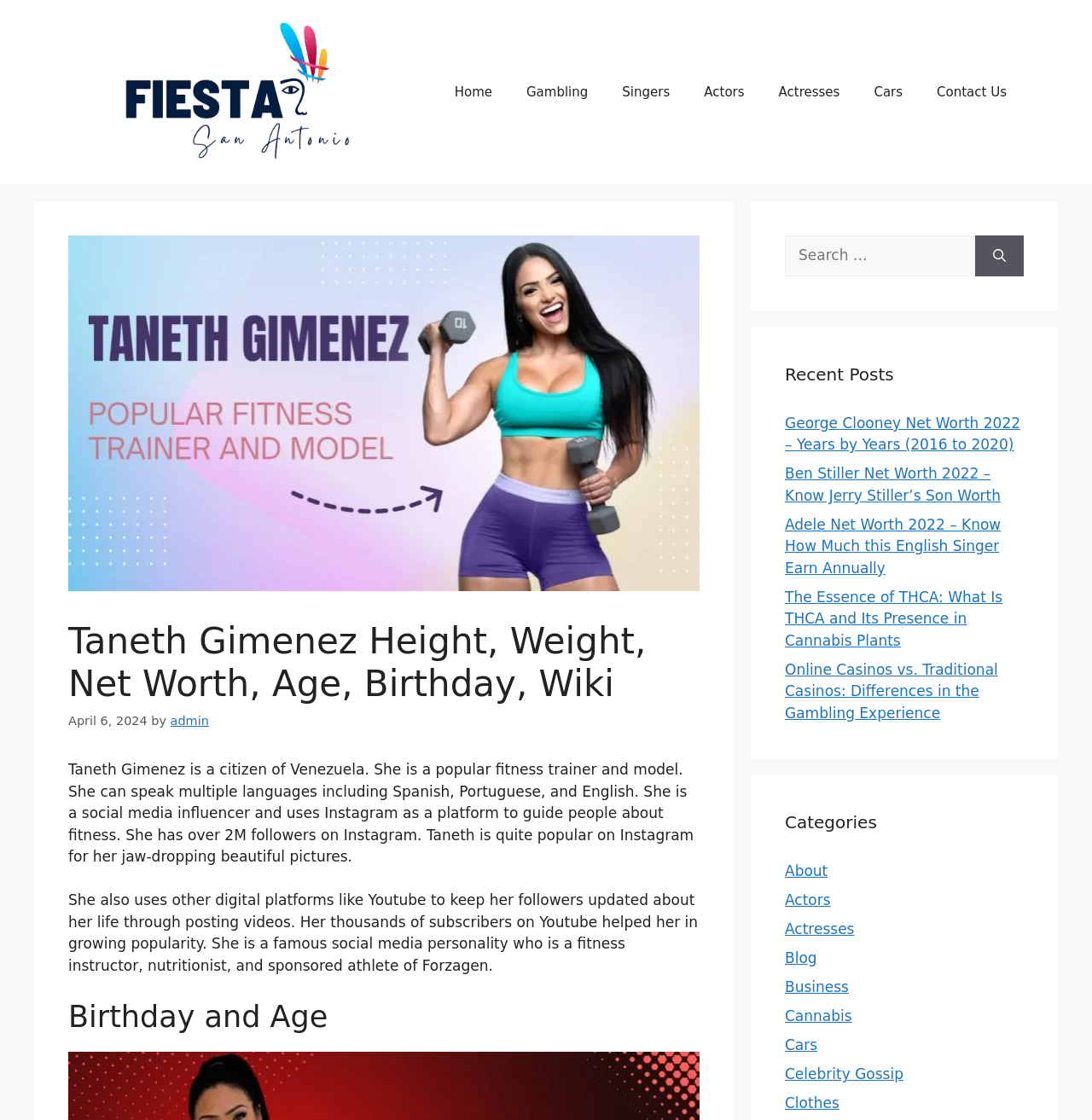Please locate the bounding box coordinates of the element that needs to be clicked to achieve the following instruction: "Visit the home page". The coordinates should be four float numbers between 0 and 1, i.e., [left, top, right, bottom].

[0.401, 0.06, 0.466, 0.105]